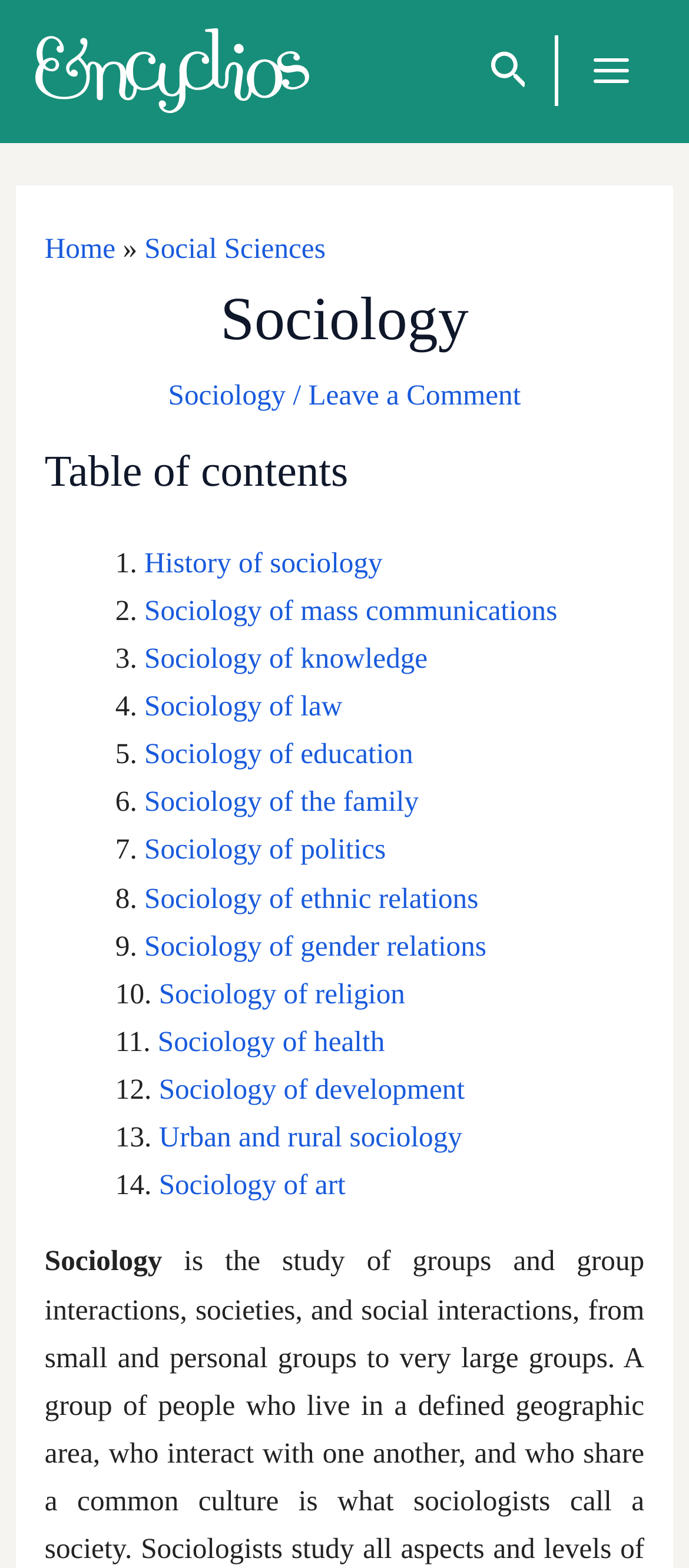Is the main menu expanded?
Kindly offer a comprehensive and detailed response to the question.

The main menu button is located at the top-right corner of the webpage, and its 'expanded' property is set to 'False', indicating that it is not currently expanded.